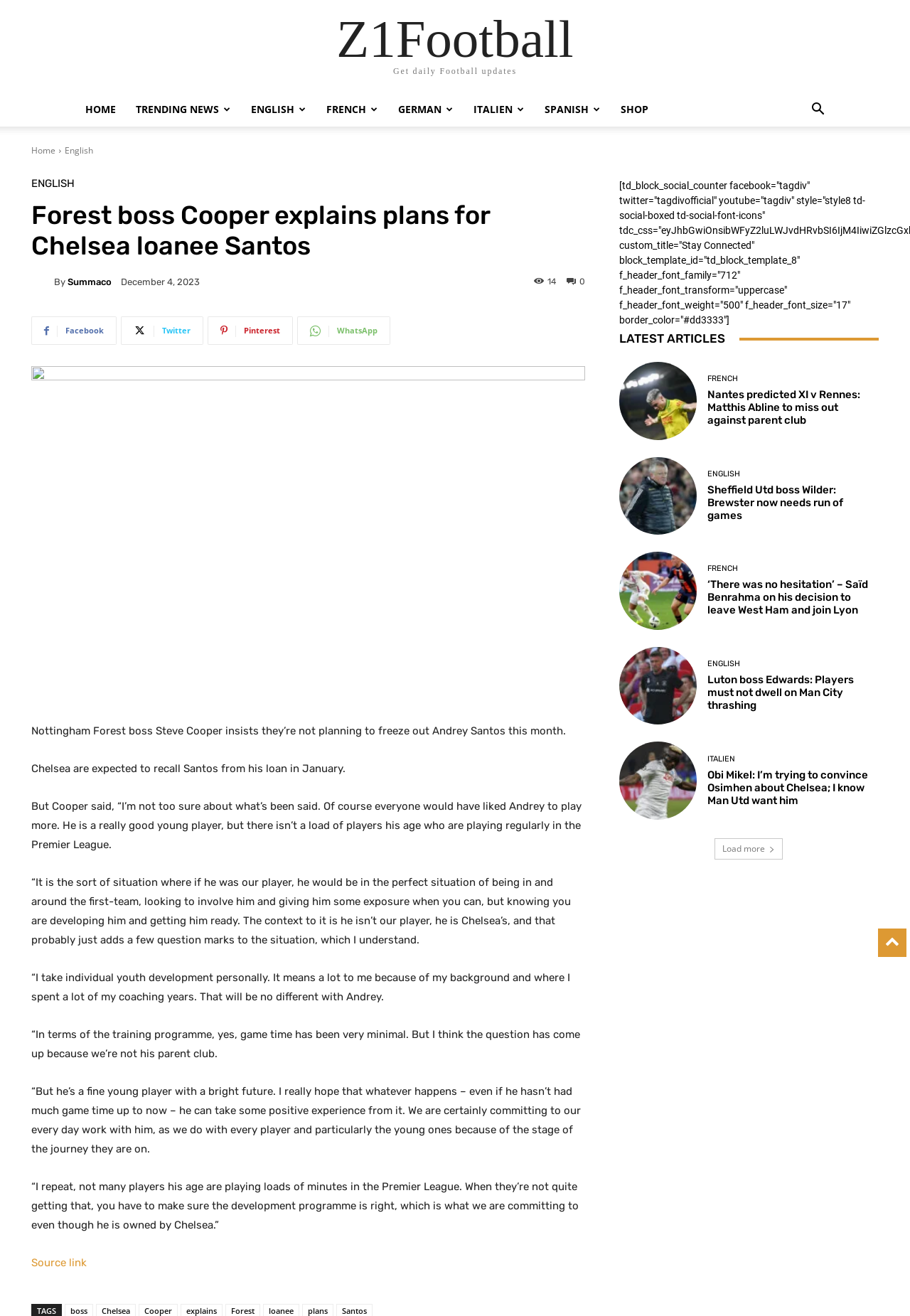How many languages are available on this website?
Can you provide a detailed and comprehensive answer to the question?

I counted the number of language options available on the top navigation bar, which includes English, French, German, Italian, Spanish, and an unknown language represented by a flag icon.